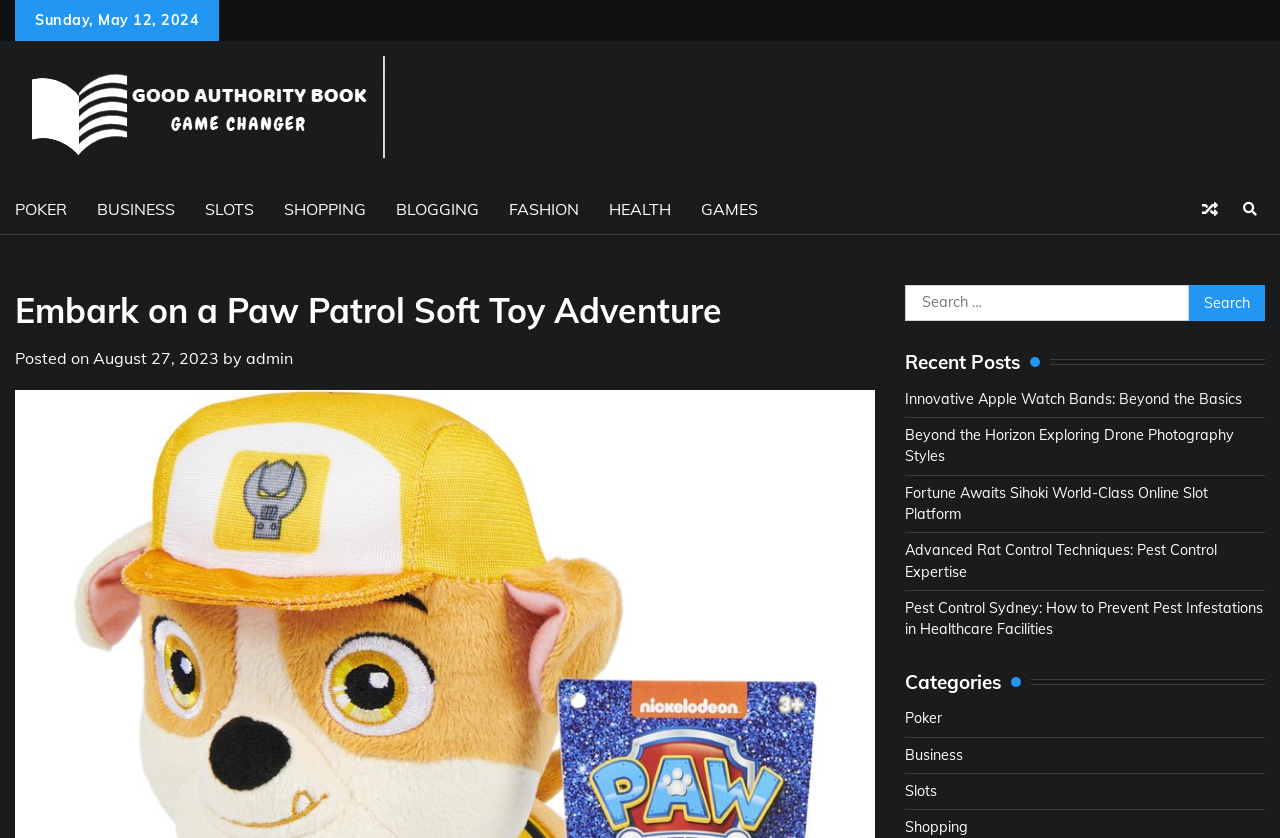Respond with a single word or phrase to the following question:
How many categories are listed?

5